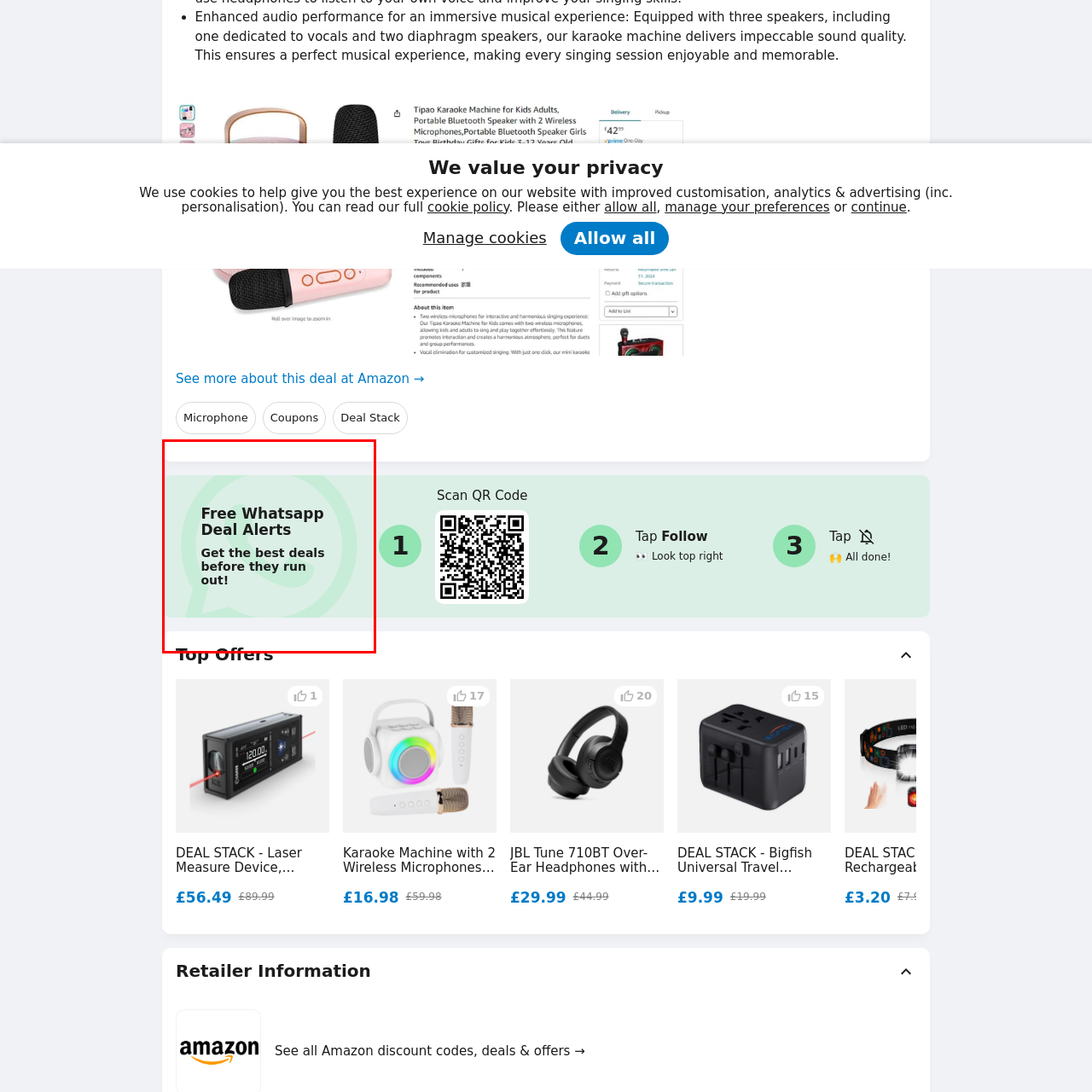Elaborate on the scene depicted inside the red bounding box.

The image features a vibrant promotional alert for free WhatsApp deal notifications, urging users to sign up for timely information on top offers. The background showcases the iconic WhatsApp logo in a subtle green hue, providing a familiar and inviting backdrop. Prominently displayed on the image is the text "Free WhatsApp Deal Alerts," emphasizing the value of receiving alerts directly through the app. Below this, a call to action reads, "Get the best deals before they run out!" highlighting the urgency and benefit of subscribing. This visually engaging design aims to attract attention and encourage users to stay informed about exclusive deals and discounts.